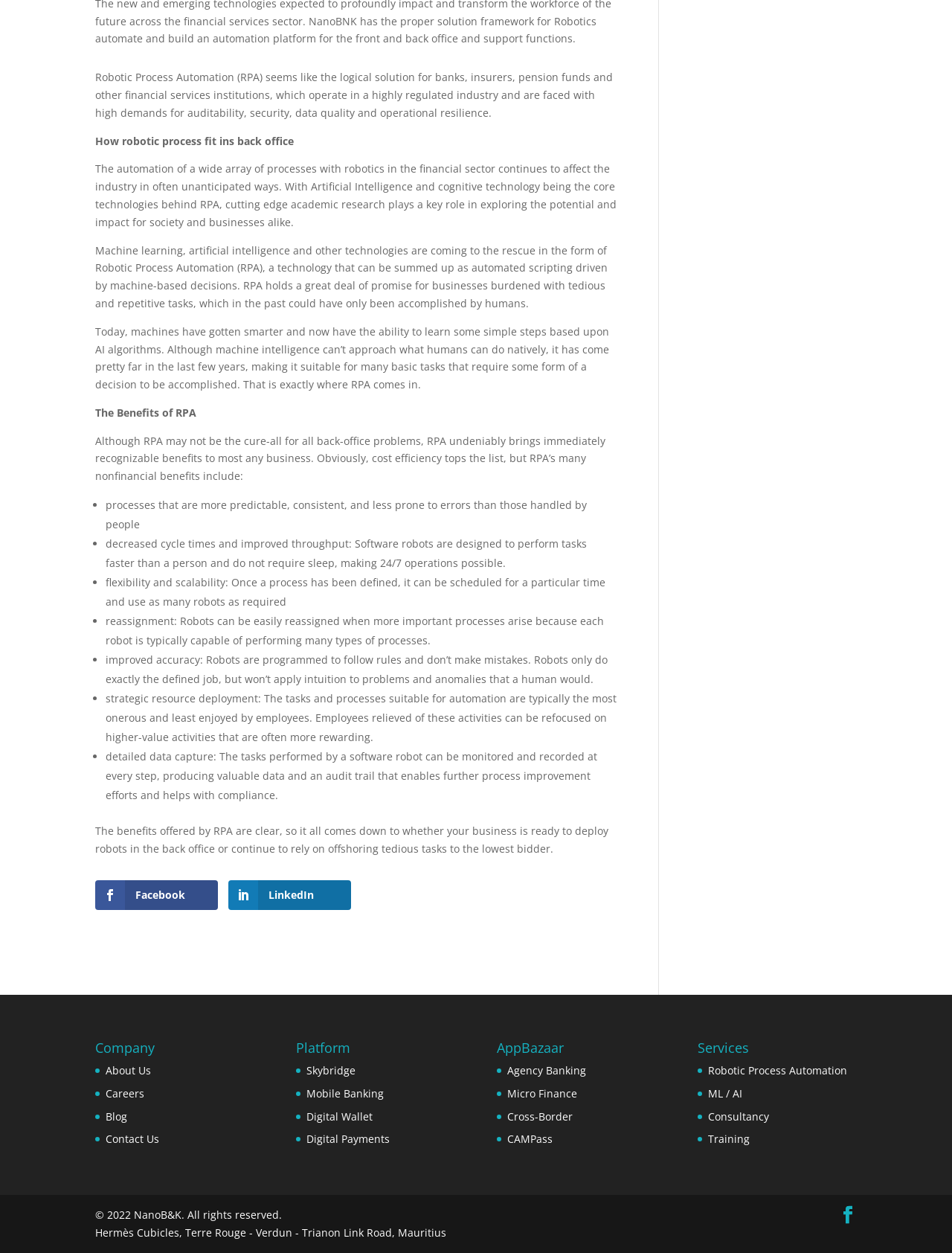Please provide the bounding box coordinate of the region that matches the element description: Leicester Square. Coordinates should be in the format (top-left x, top-left y, bottom-right x, bottom-right y) and all values should be between 0 and 1.

None